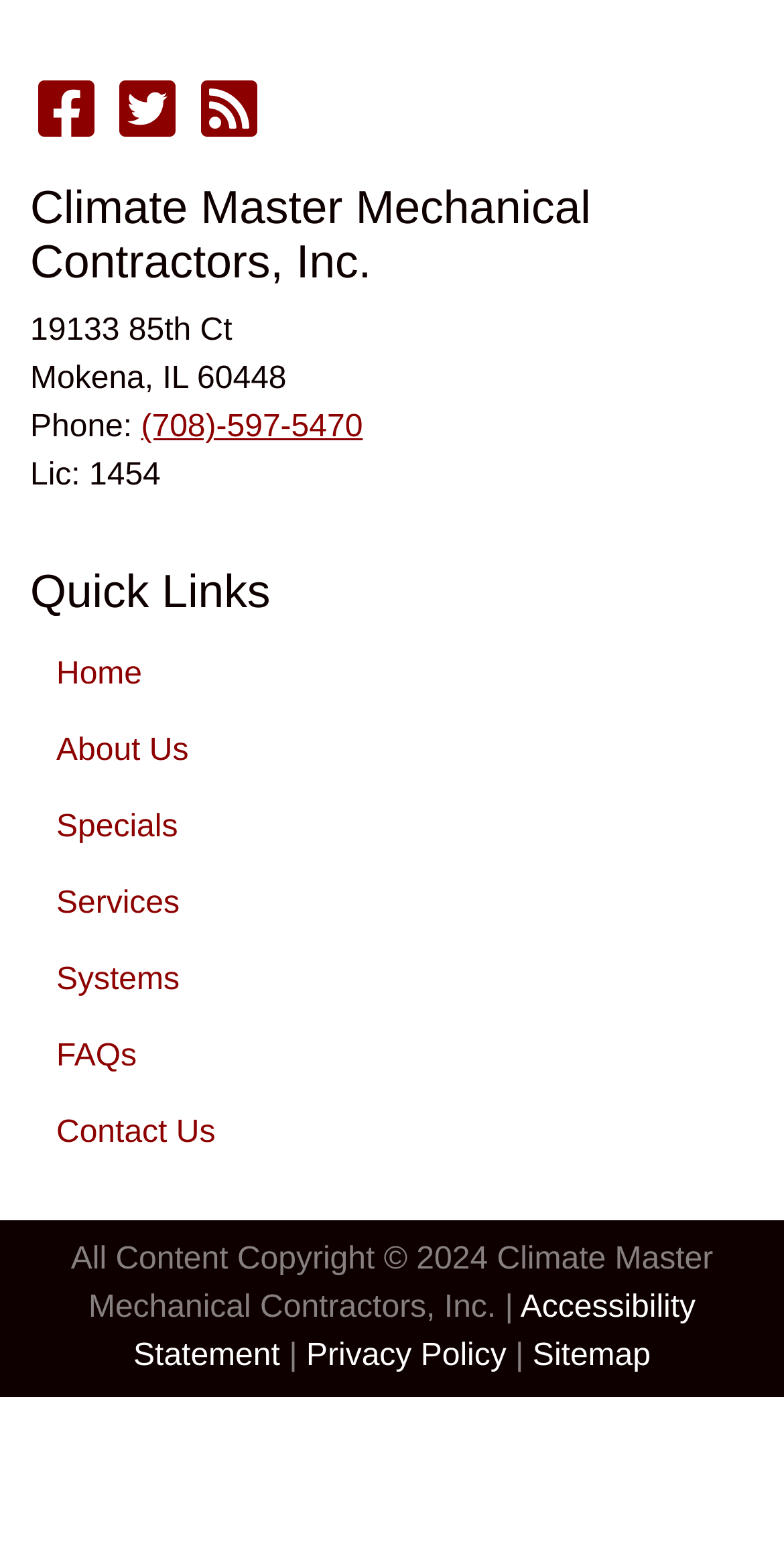Please identify the bounding box coordinates of the area that needs to be clicked to follow this instruction: "Read accessibility statement".

[0.17, 0.828, 0.887, 0.881]